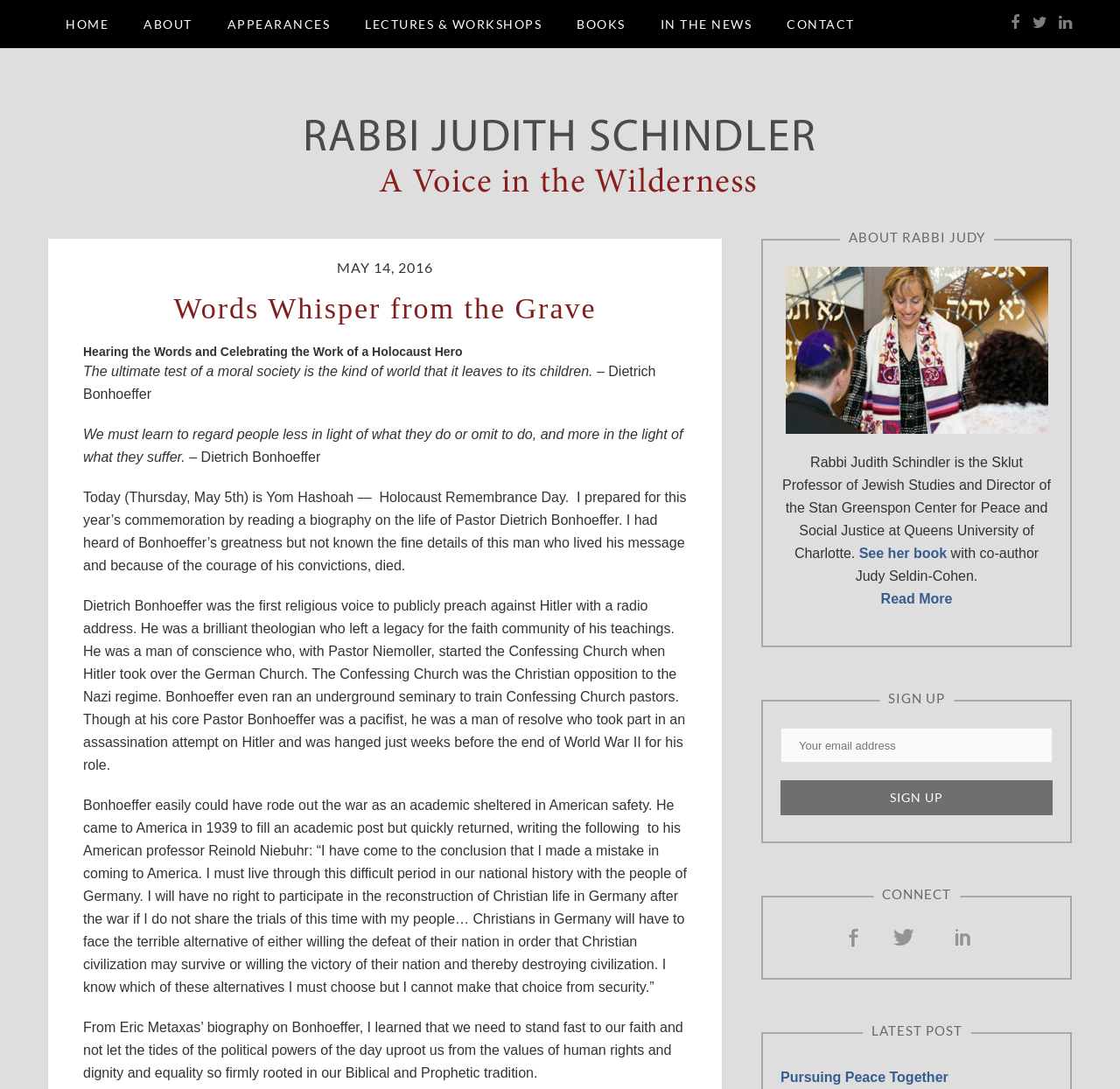Generate a thorough caption that explains the contents of the webpage.

The webpage is dedicated to Rabbi Judith Schindler, a Holocaust hero. At the top, there is a navigation menu with links to "HOME", "ABOUT", "APPEARANCES", "LECTURES & WORKSHOPS", "BOOKS", "IN THE NEWS", and "CONTACT". Next to the navigation menu, there are three social media links represented by icons.

Below the navigation menu, there is a large heading "Rabbi Judith Schindler" with a link to her profile. To the right of the heading, there is an image of Rabbi Judith Schindler. Below the image, there is a table with a date "MAY 14, 2016" and a heading "Words Whisper from the Grave".

The main content of the webpage is a tribute to Dietrich Bonhoeffer, a German pastor who opposed Hitler and was executed during World War II. The text describes Bonhoeffer's life, his courageous actions, and his legacy. There are several paragraphs of text, including quotes from Bonhoeffer and a reflection on his importance.

To the right of the main content, there is a section about Rabbi Judith Schindler, with a heading "ABOUT RABBI JUDY" and a link to her profile. Below the link, there is an image of Rabbi Judith Schindler and a brief description of her role as the Sklut Professor of Jewish Studies and Director of the Stan Greenspon Center for Peace and Social Justice at Queens University of Charlotte.

Further down the page, there is a section to sign up for a newsletter with a heading "SIGN UP" and a form to enter an email address. Below the sign-up form, there is a section to connect with Rabbi Judith Schindler on social media, with links to Facebook, LinkedIn, and another platform. Finally, there is a section with a heading "LATEST POST" and a link to an article titled "Pursuing Peace Together".